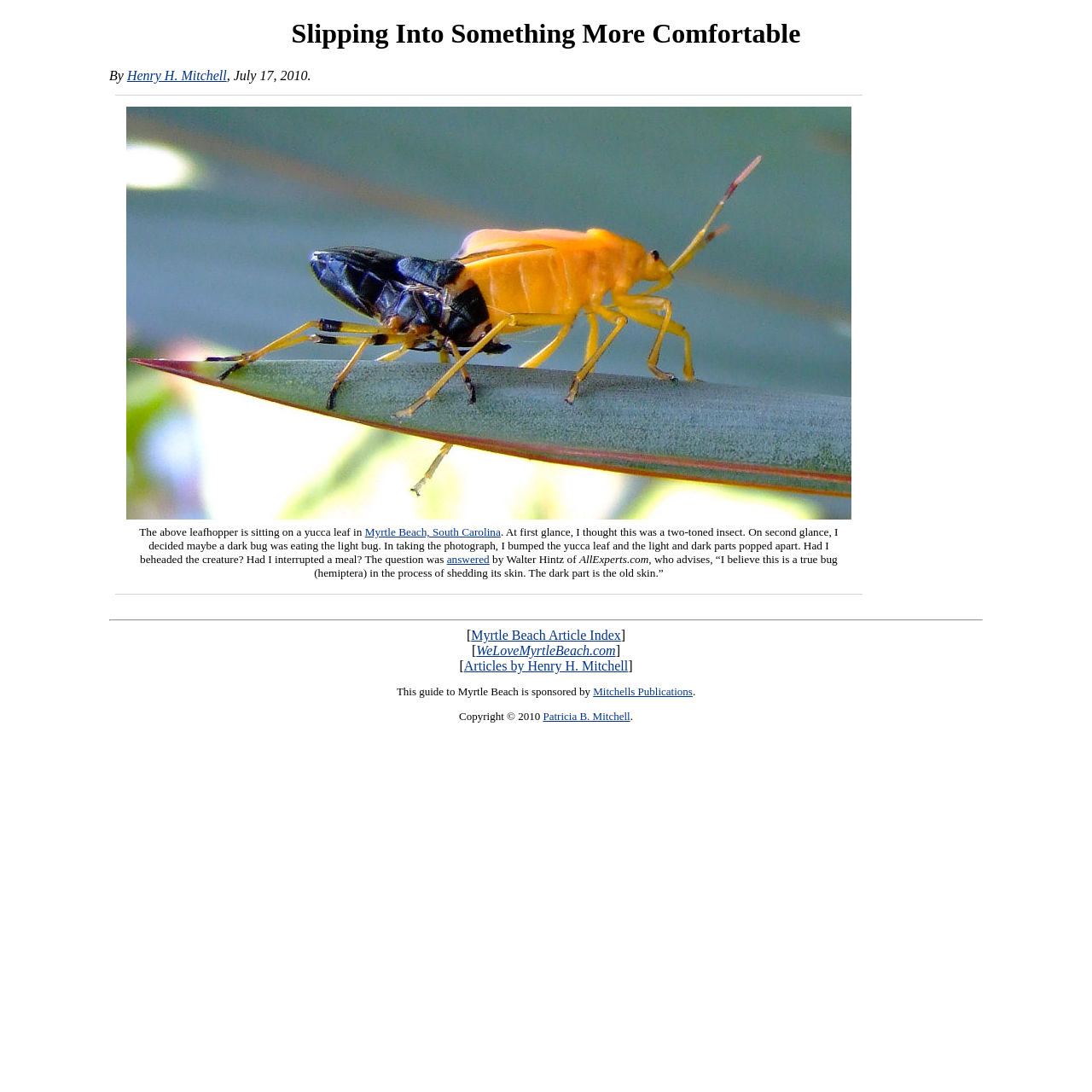Using the format (top-left x, top-left y, bottom-right x, bottom-right y), and given the element description, identify the bounding box coordinates within the screenshot: parent_node: Aloha

None